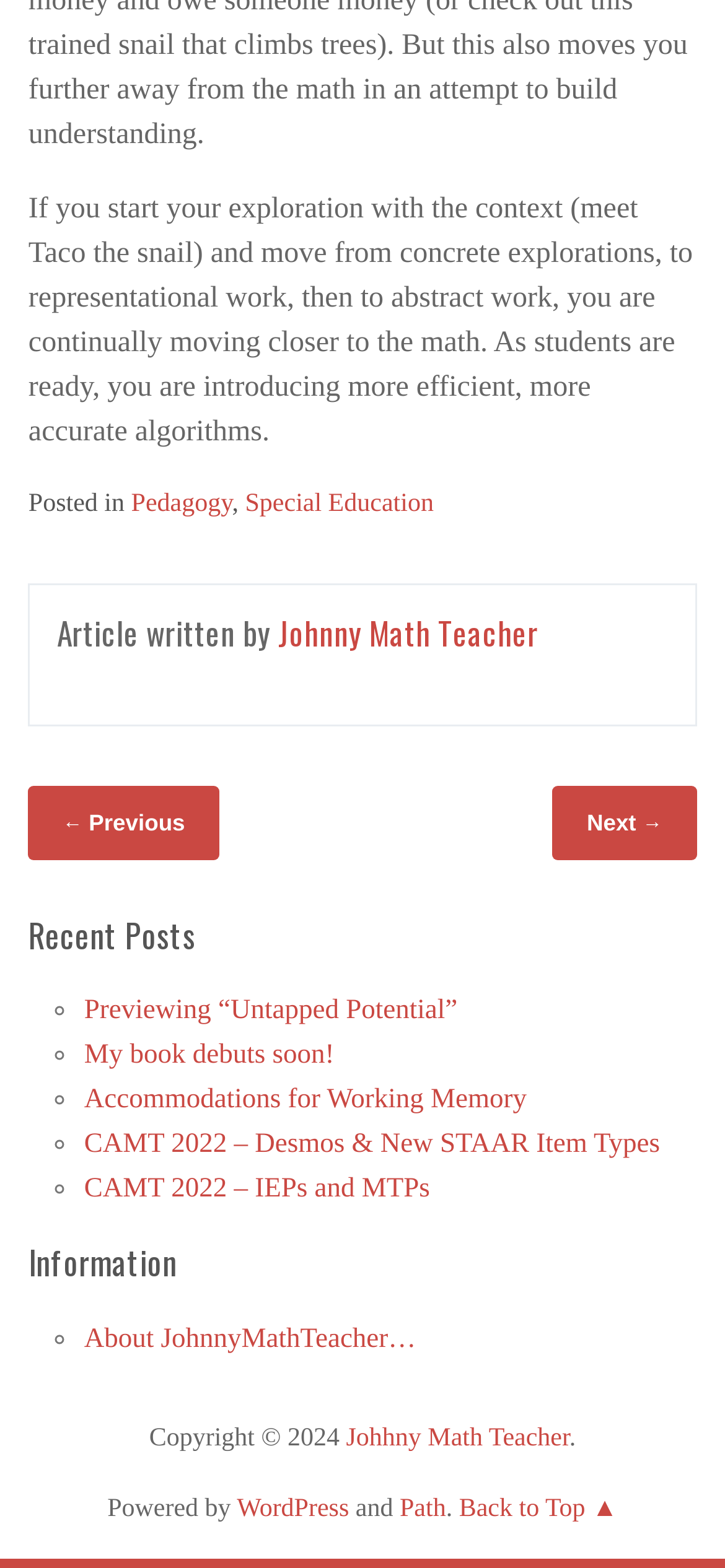Given the content of the image, can you provide a detailed answer to the question?
Who wrote the article?

The answer can be found by looking at the heading 'Article written by Johnny Math Teacher' which indicates that Johnny Math Teacher is the author of the article.